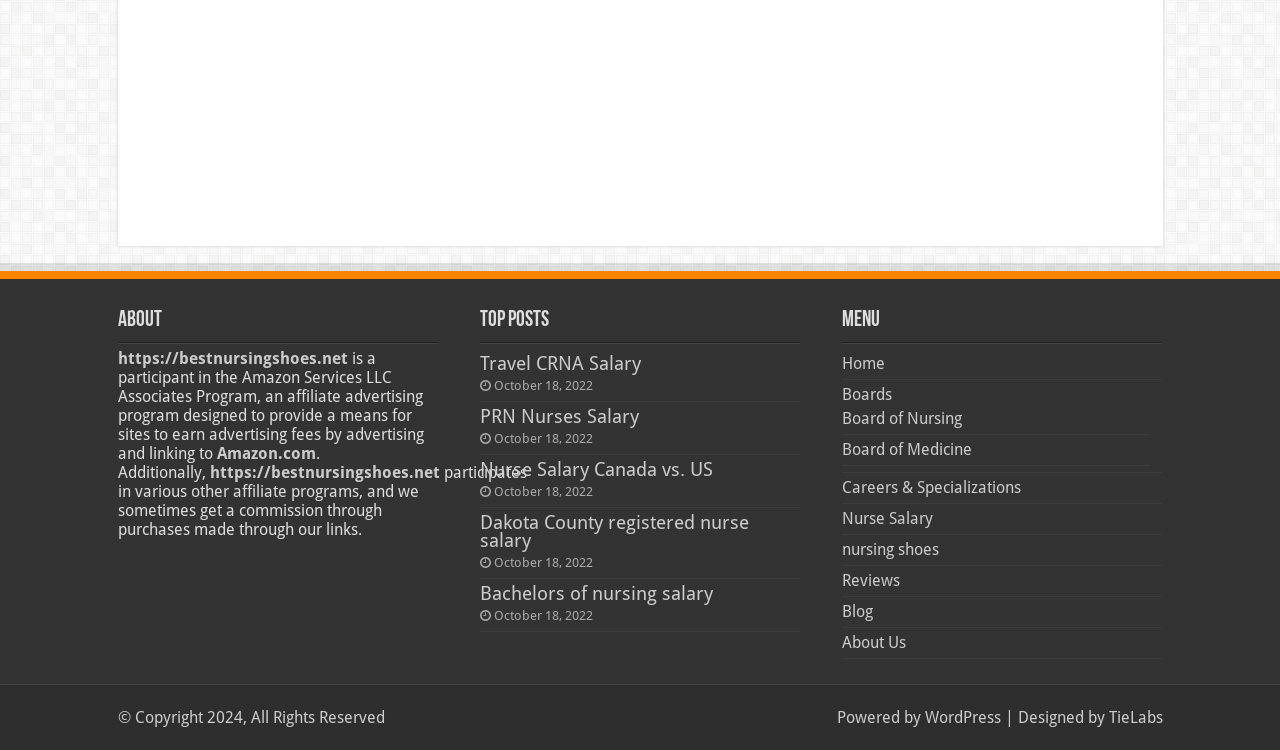From the image, can you give a detailed response to the question below:
What is the date of the 'Travel CRNA Salary' post?

I found the date next to the 'Travel CRNA Salary' link, which is 'October 18, 2022'.